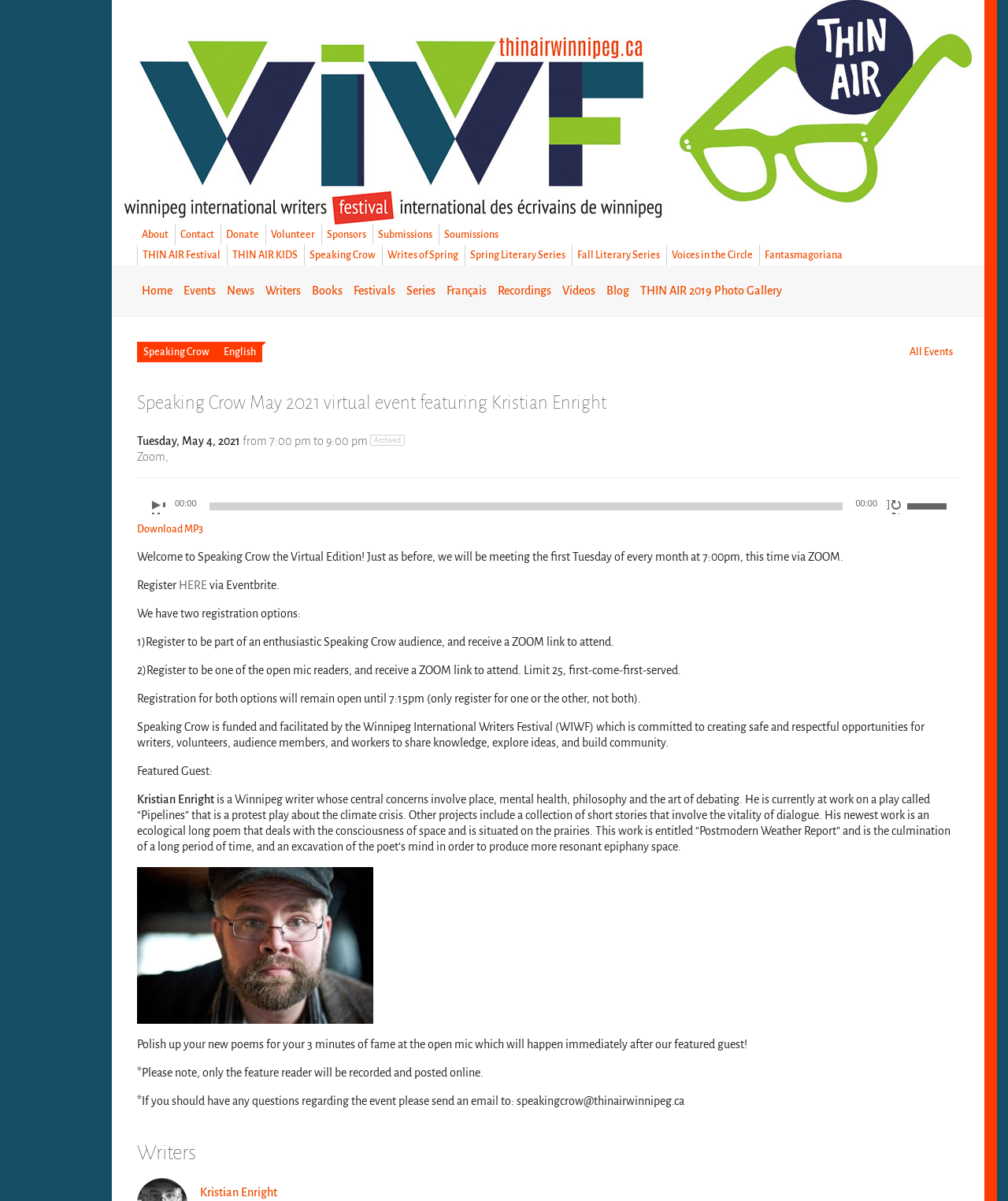Identify the bounding box coordinates of the part that should be clicked to carry out this instruction: "Read more about Kristian Enright".

[0.198, 0.988, 0.275, 0.998]